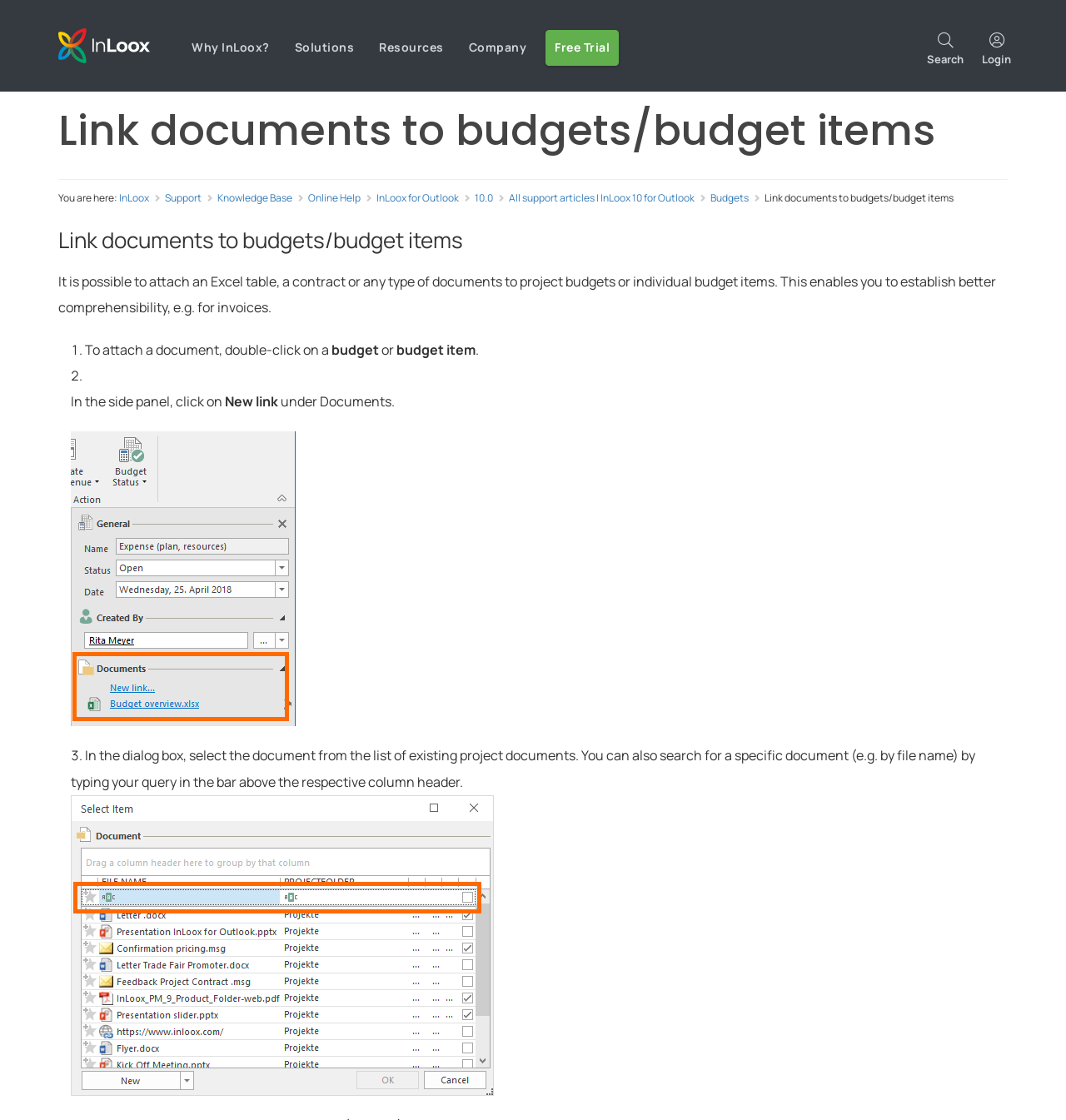Answer briefly with one word or phrase:
Where can you search for a specific document?

In the dialog box